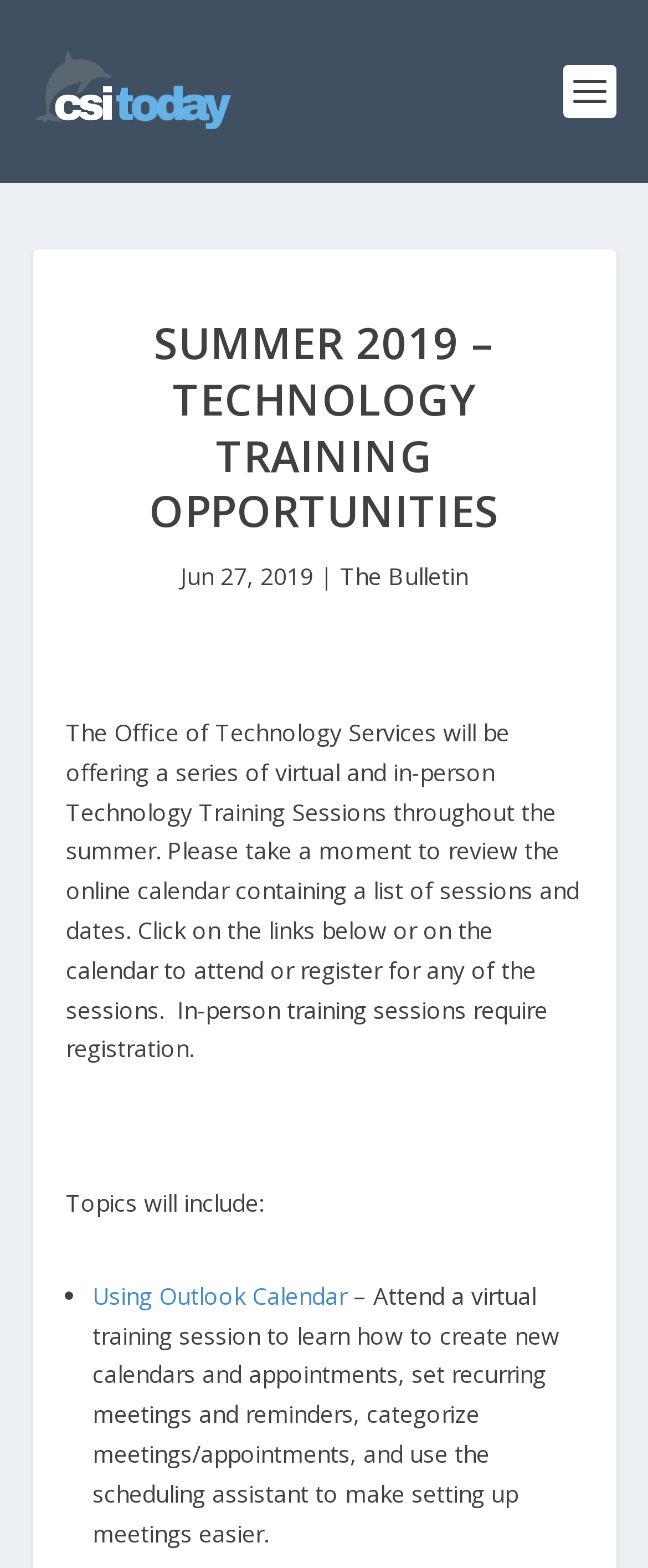What is the format of the technology training sessions?
Provide an in-depth answer to the question, covering all aspects.

I found the format of the technology training sessions by reading the StaticText element with the content 'The Office of Technology Services will be offering a series of virtual and in-person Technology Training Sessions...' which is located at [0.101, 0.457, 0.894, 0.679]